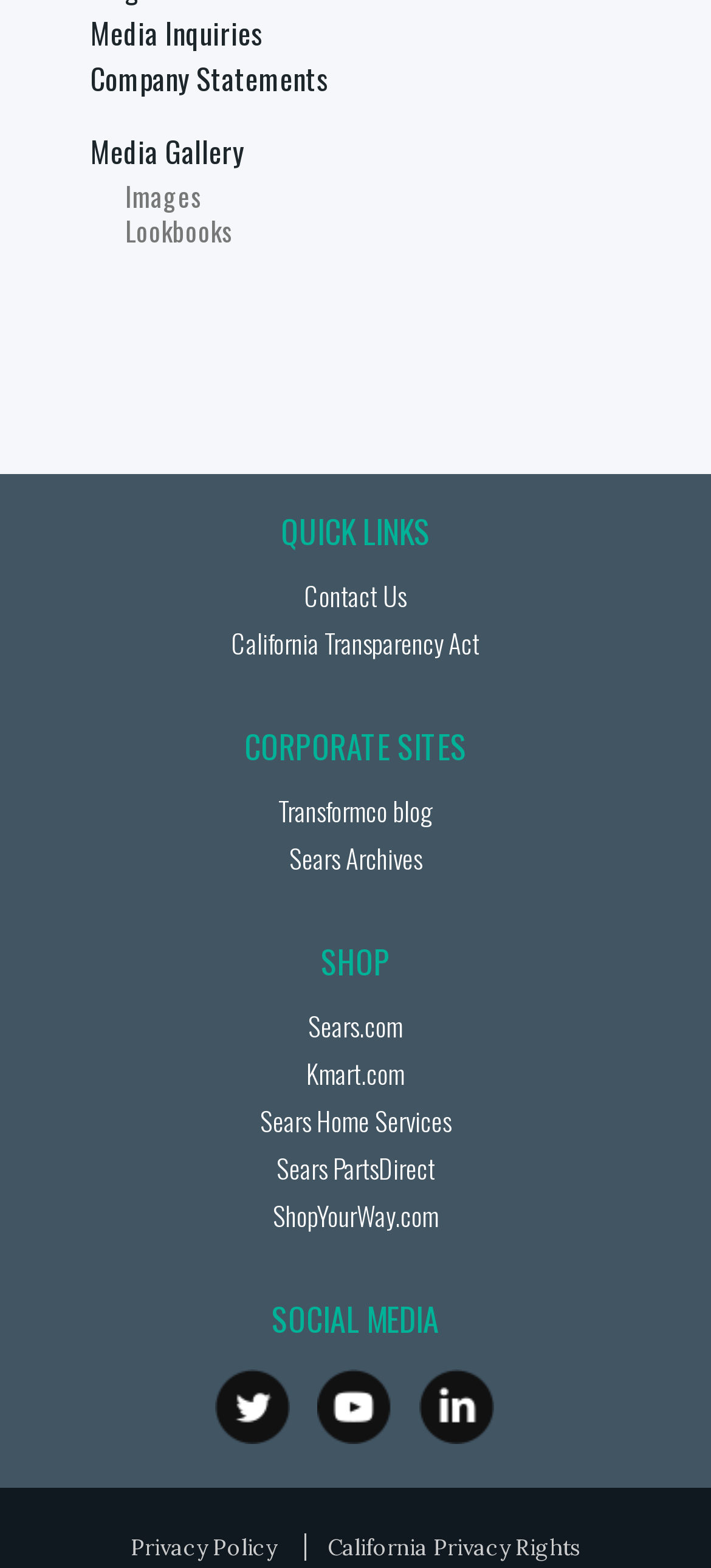What social media platform is linked to 'Follow us on YouTube'?
Based on the visual content, answer with a single word or a brief phrase.

YouTube